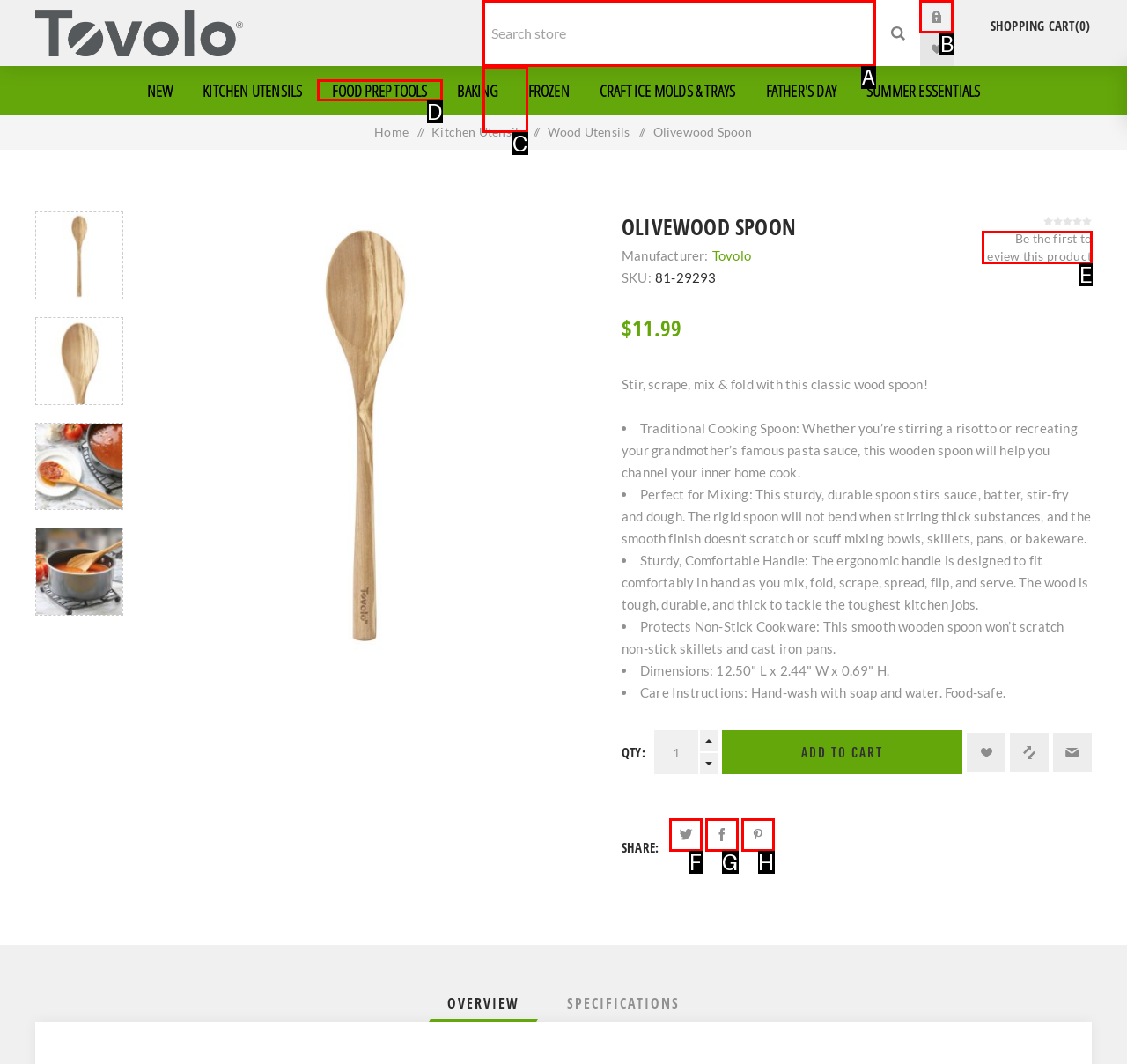Select the right option to accomplish this task: Log in to your account. Reply with the letter corresponding to the correct UI element.

B